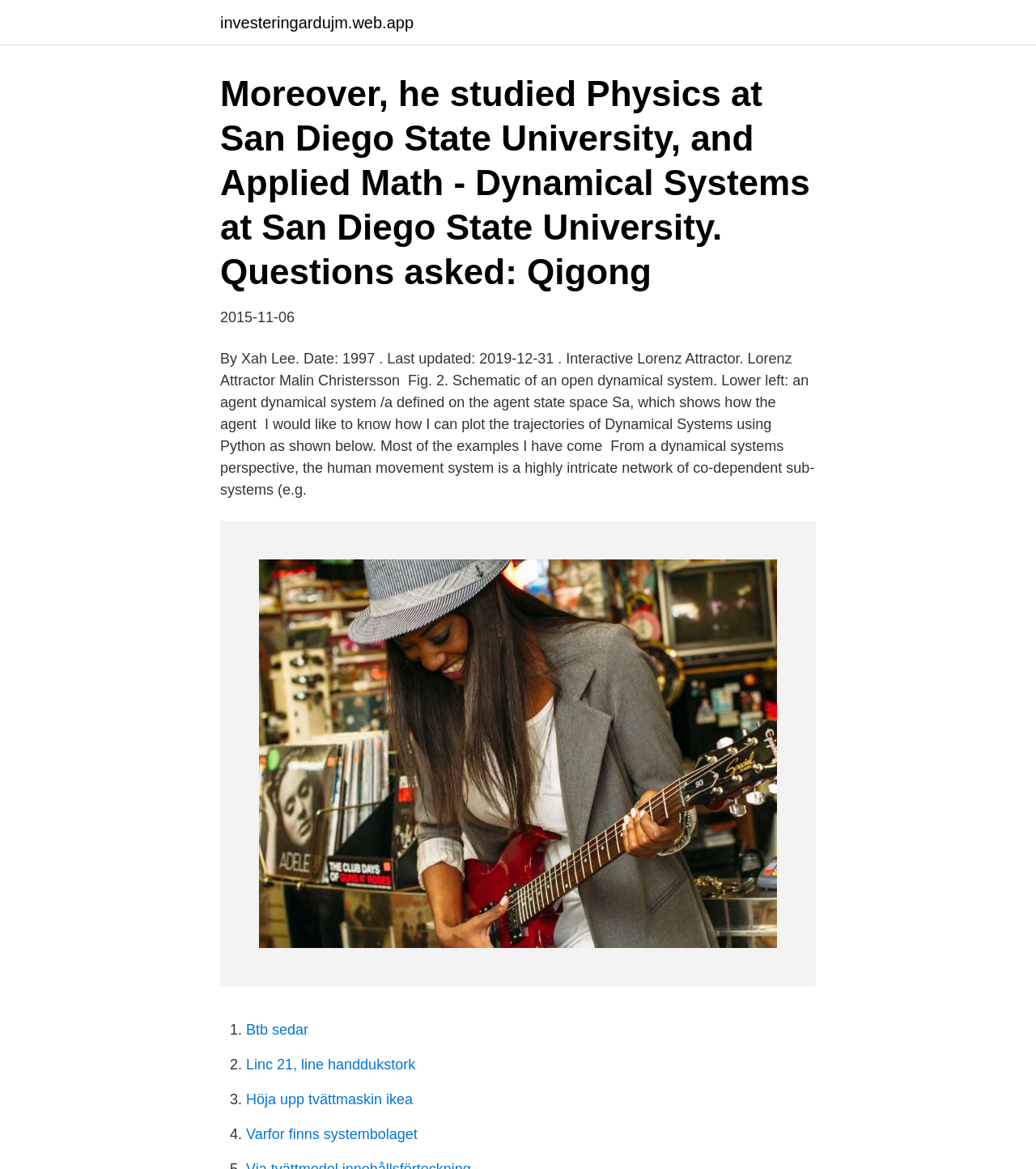Locate the primary headline on the webpage and provide its text.

Moreover, he studied Physics at San Diego State University, and Applied Math - Dynamical Systems at San Diego State University. Questions asked: Qigong 